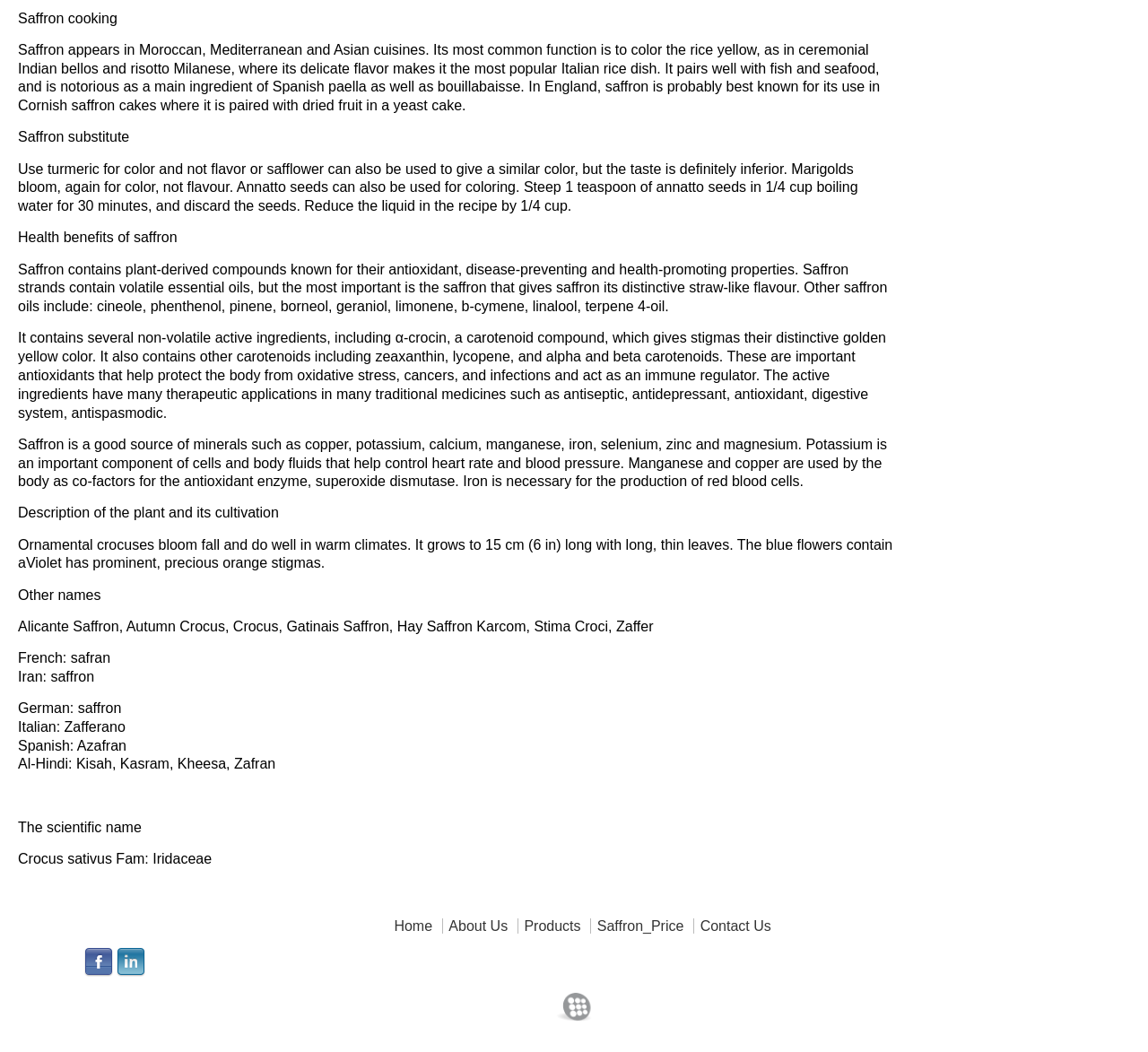Use a single word or phrase to respond to the question:
What is the alternative to saffron for coloring?

Turmeric